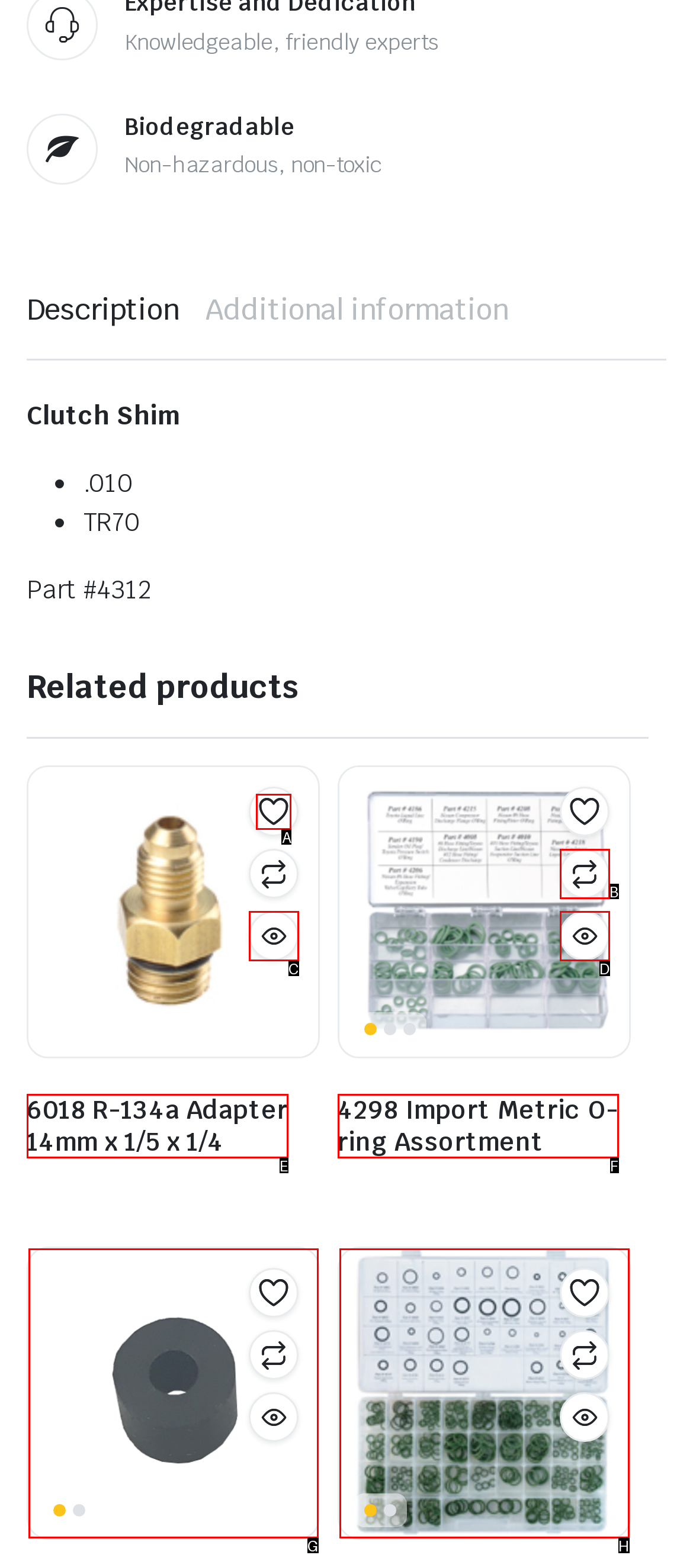Determine which option matches the element description: Compare
Reply with the letter of the appropriate option from the options provided.

B